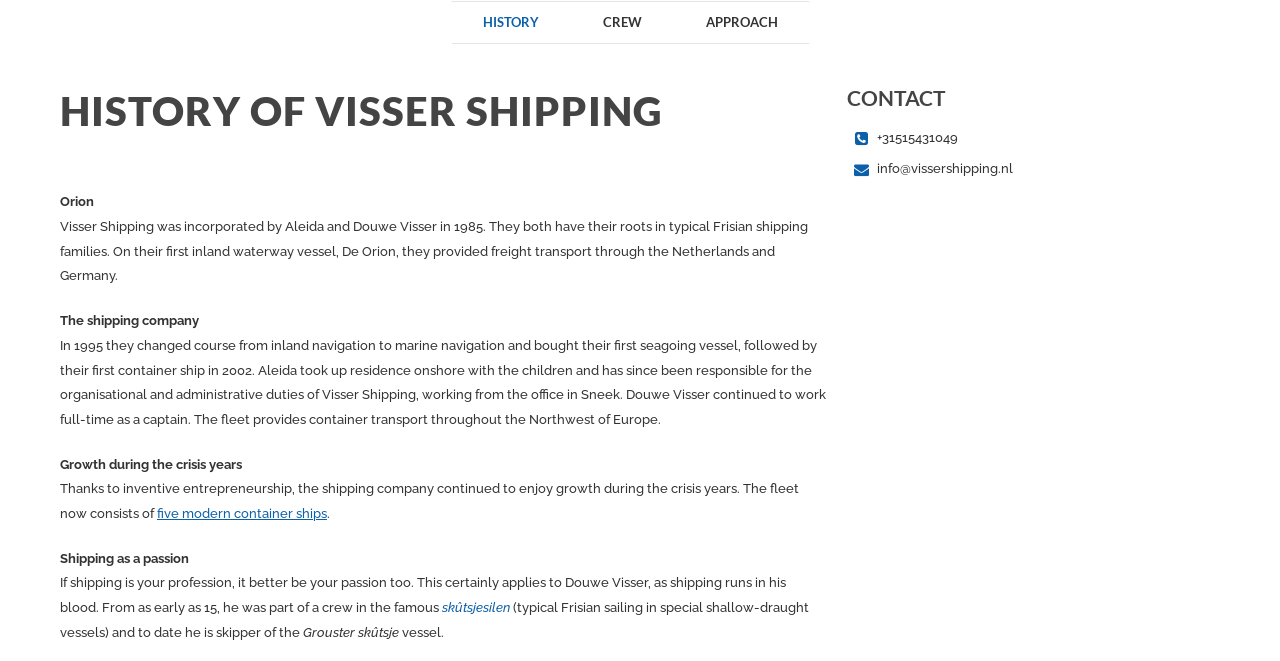Identify the bounding box for the element characterized by the following description: "five modern container ships".

[0.123, 0.765, 0.255, 0.788]